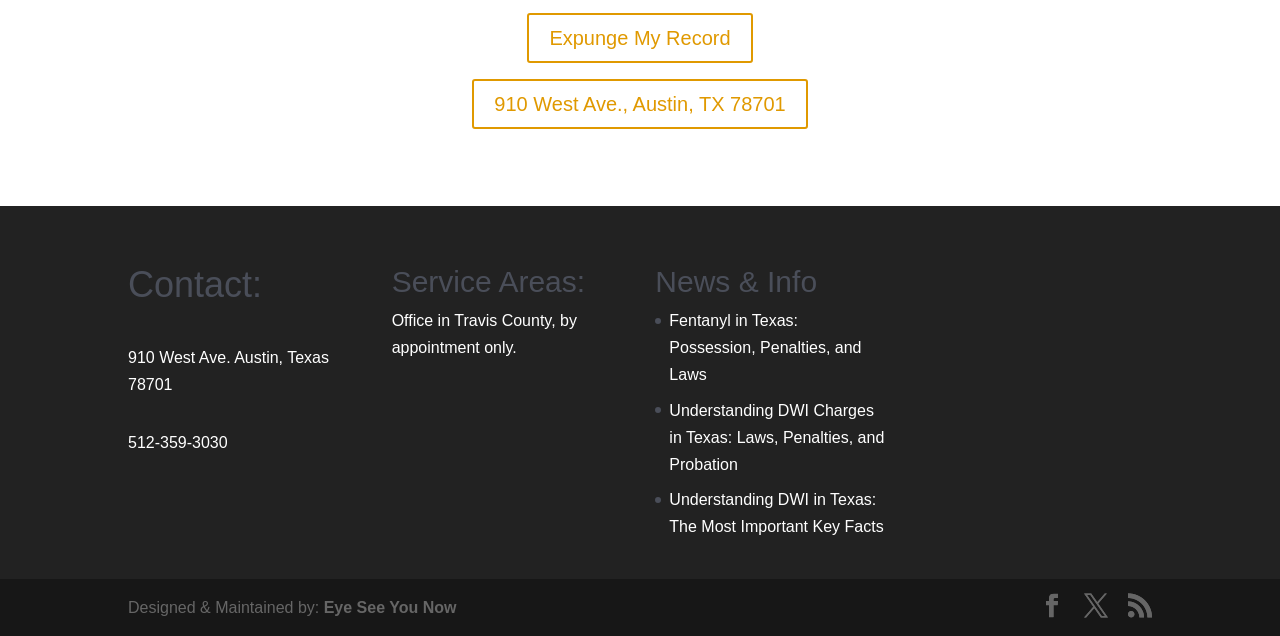Please find the bounding box coordinates for the clickable element needed to perform this instruction: "Click the 'Expunge My Record' link".

[0.412, 0.021, 0.588, 0.1]